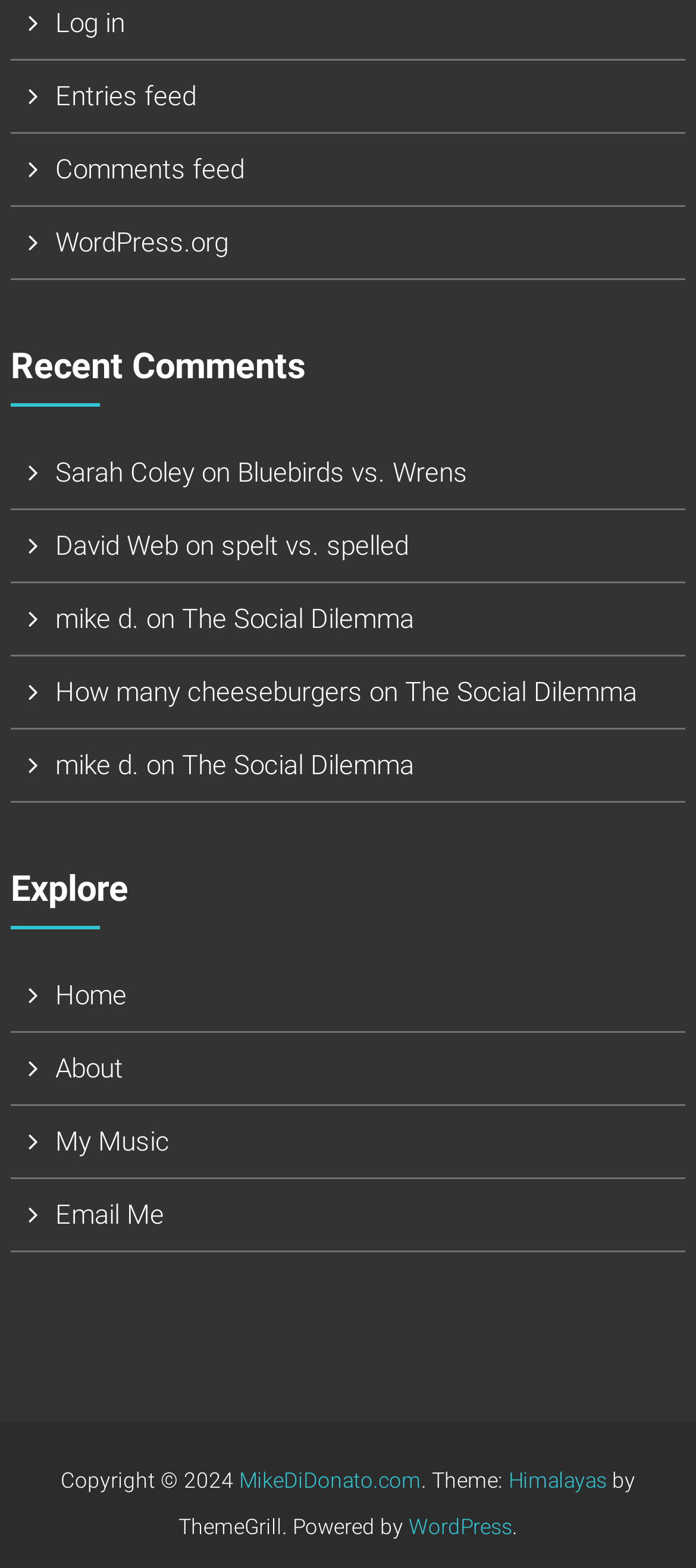Identify the bounding box of the UI element that matches this description: "My Music".

[0.079, 0.718, 0.243, 0.739]